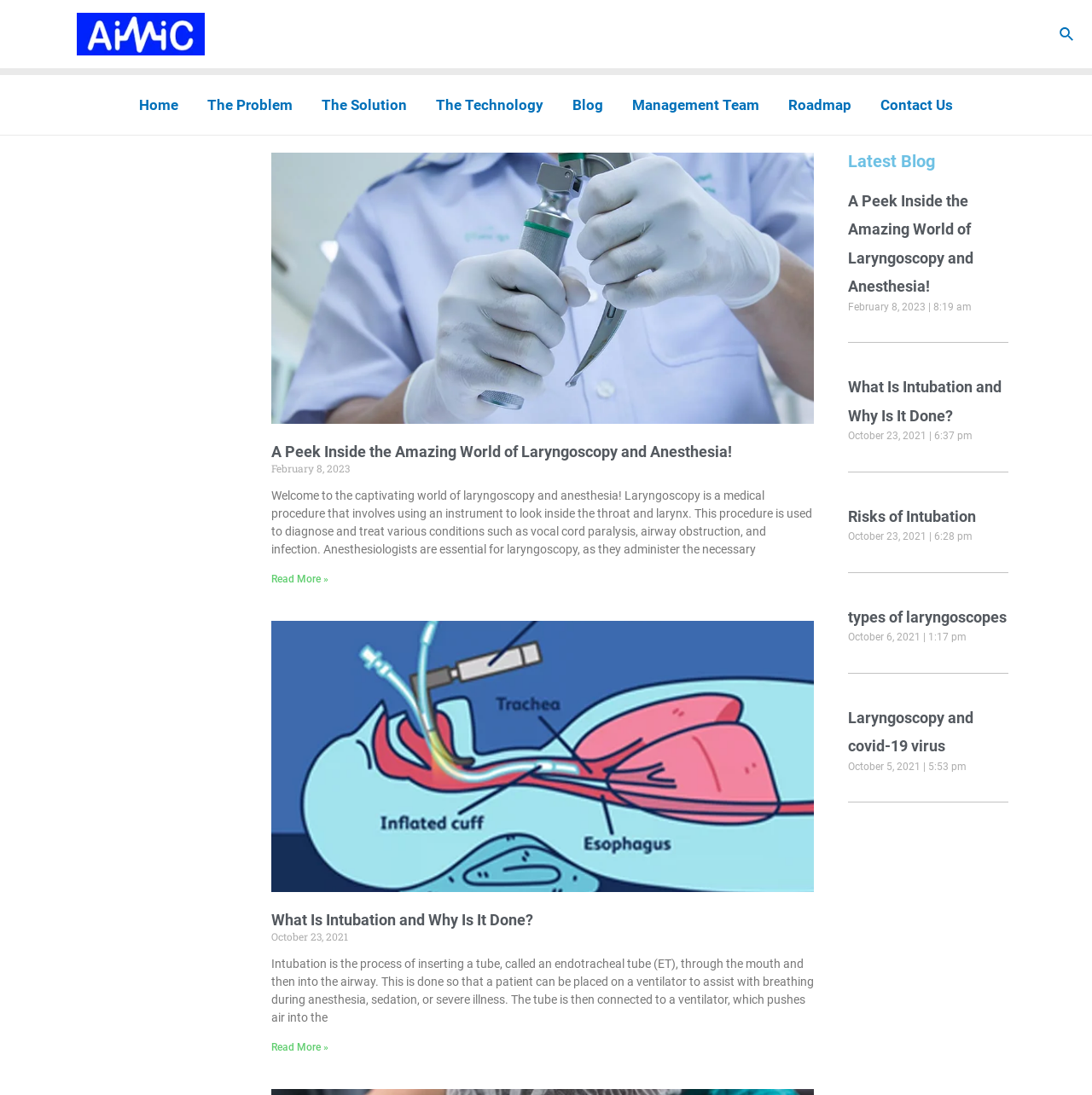What is the purpose of laryngoscopy?
Using the image, give a concise answer in the form of a single word or short phrase.

to diagnose and treat various conditions